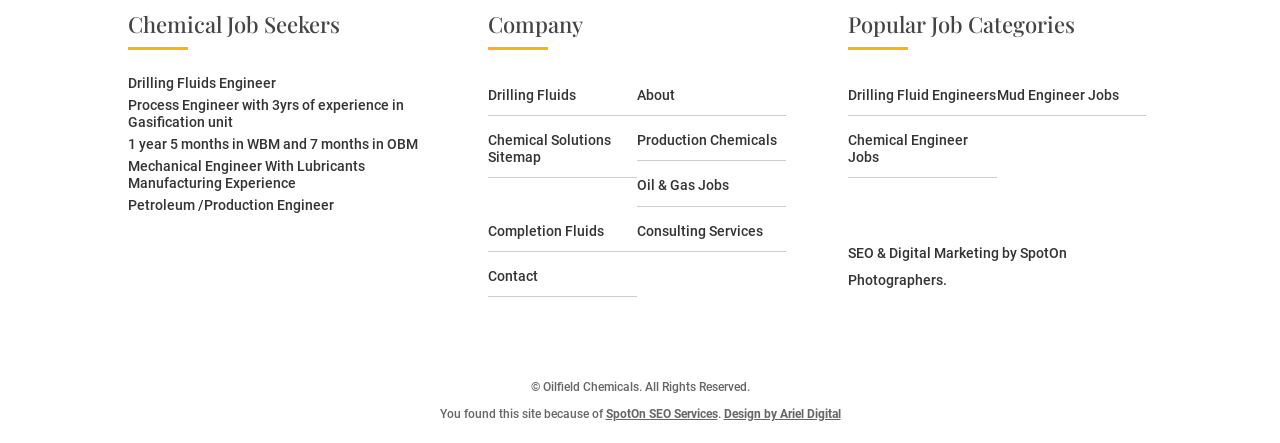Find the bounding box coordinates of the element I should click to carry out the following instruction: "Leave a comment".

None